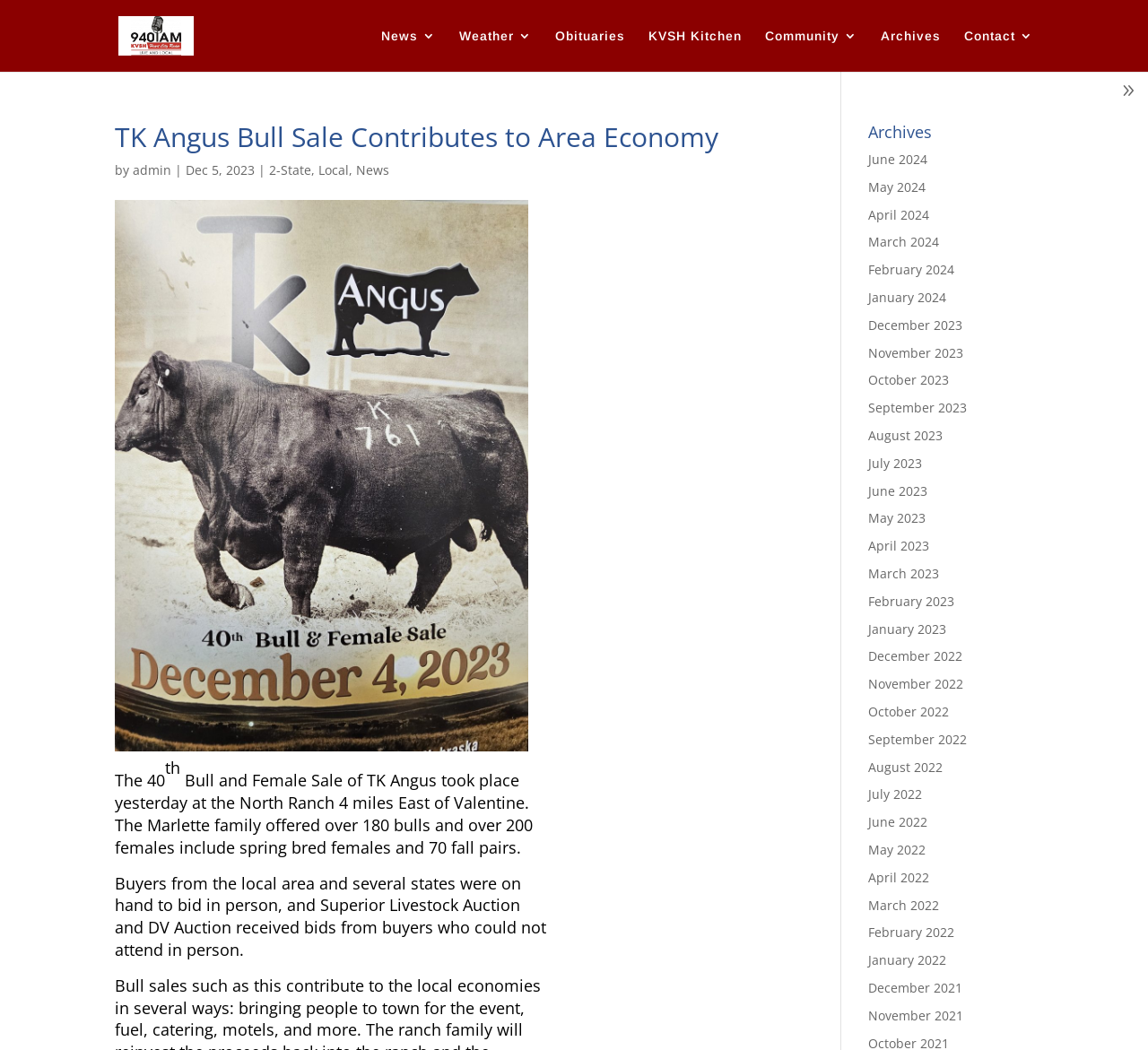Can you identify the bounding box coordinates of the clickable region needed to carry out this instruction: 'Click on the 'KVSH' link'? The coordinates should be four float numbers within the range of 0 to 1, stated as [left, top, right, bottom].

[0.103, 0.026, 0.196, 0.04]